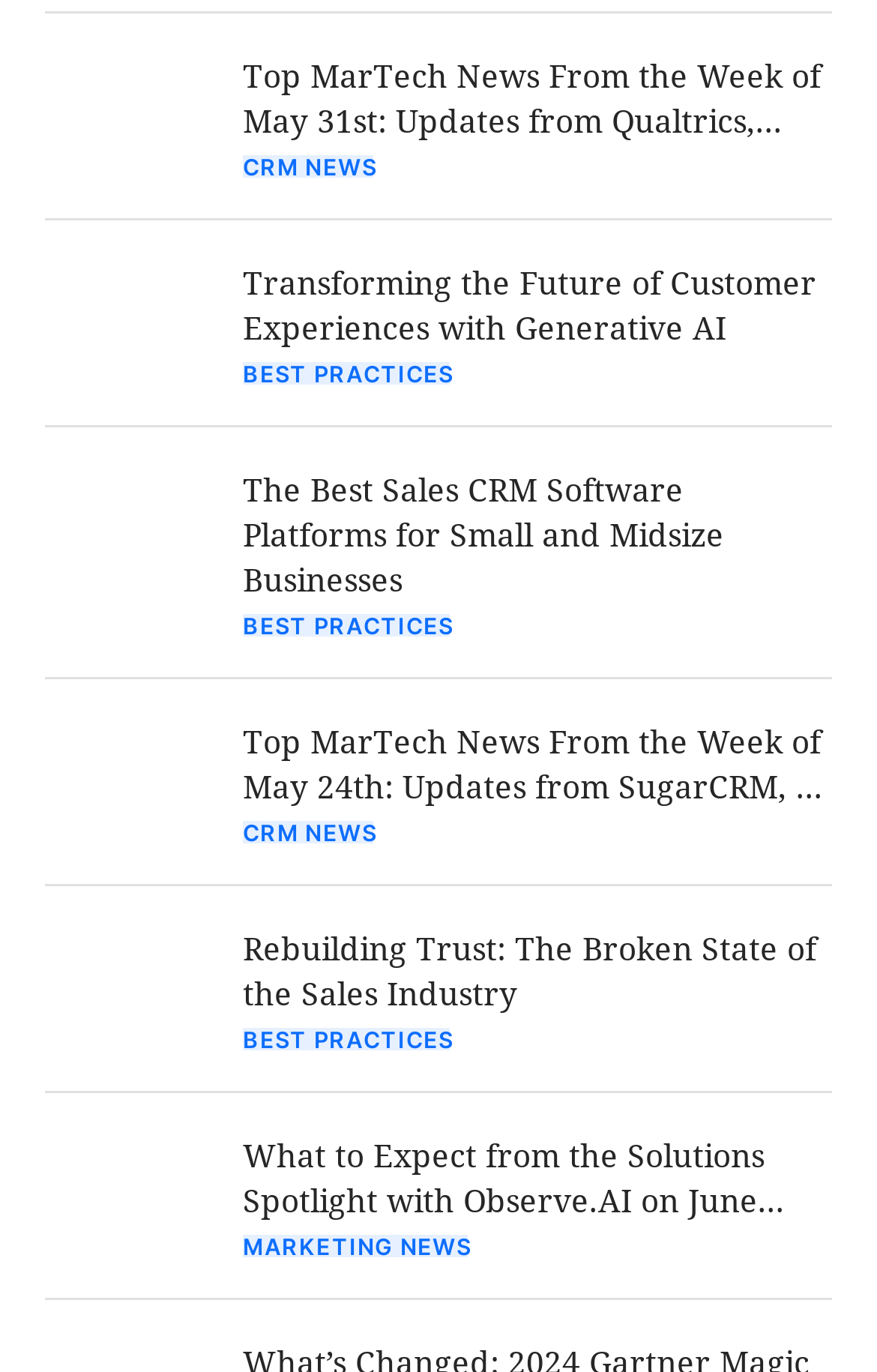Can you find the bounding box coordinates for the element that needs to be clicked to execute this instruction: "Learn about Transforming the Future of Customer Experiences with Generative AI"? The coordinates should be given as four float numbers between 0 and 1, i.e., [left, top, right, bottom].

[0.051, 0.195, 0.244, 0.277]